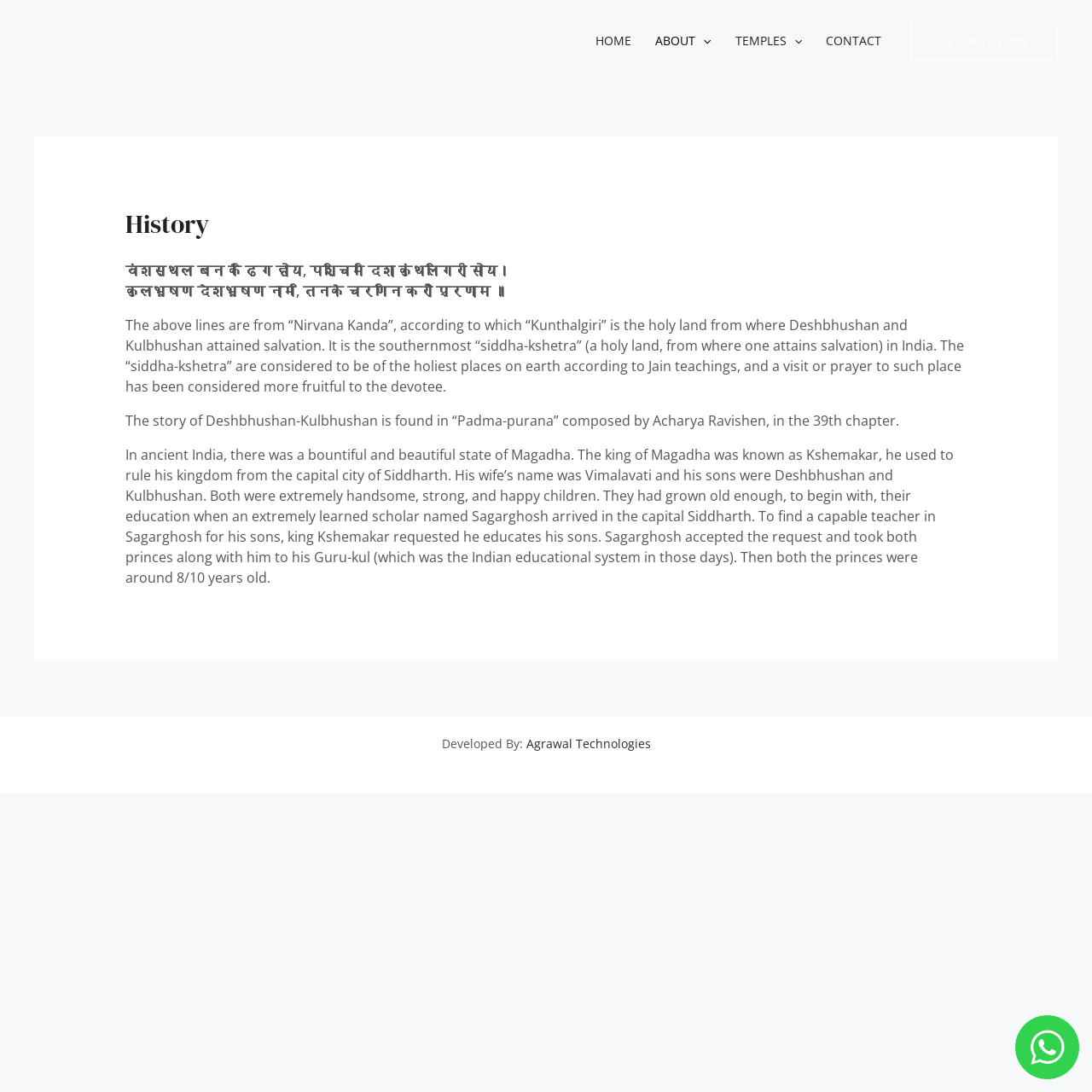Bounding box coordinates are specified in the format (top-left x, top-left y, bottom-right x, bottom-right y). All values are floating point numbers bounded between 0 and 1. Please provide the bounding box coordinate of the region this sentence describes: Contact

None